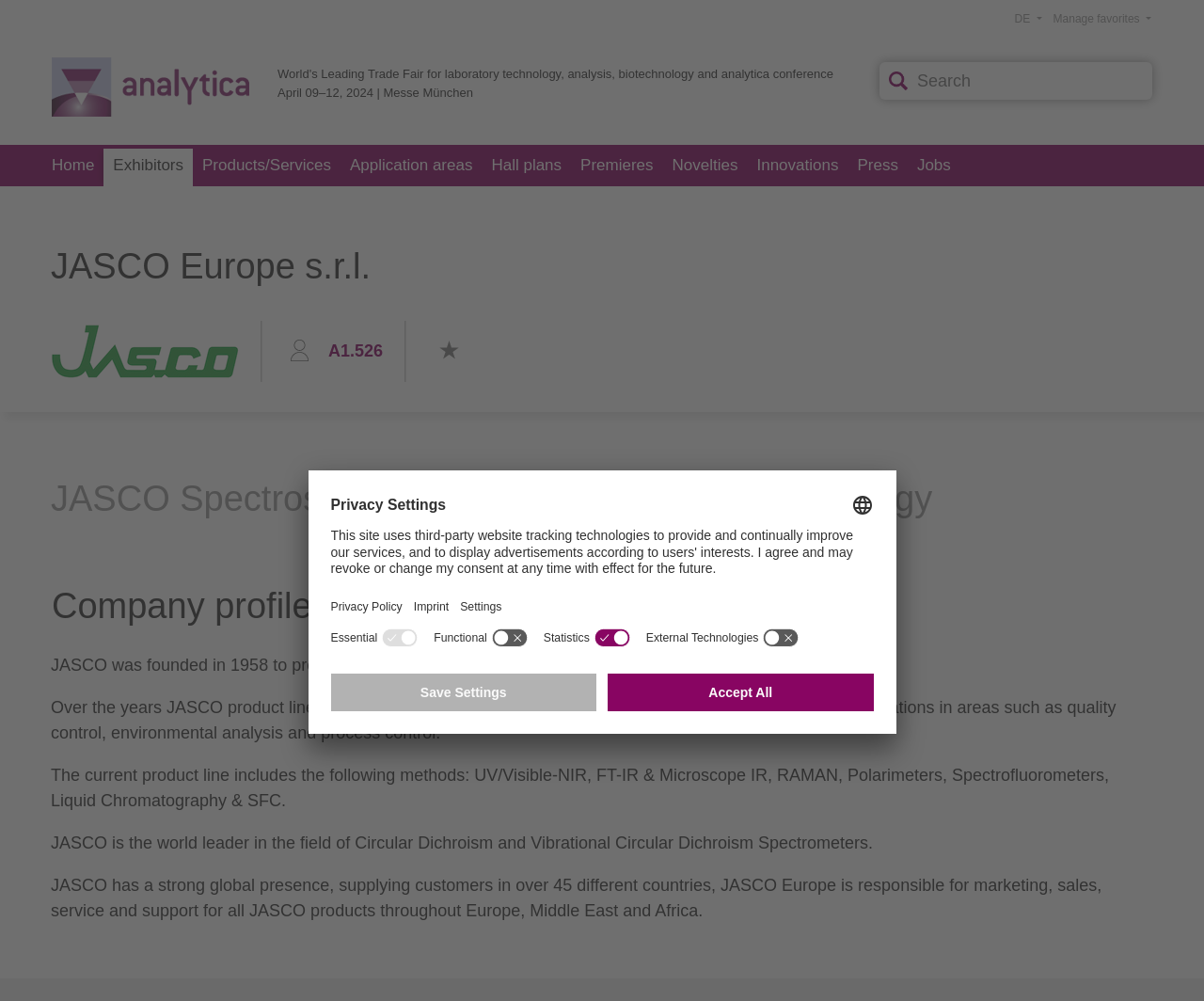What is the date of the analytica event?
Please respond to the question with as much detail as possible.

The date of the analytica event can be found in the StaticText element with the text 'April 09–12, 2024 | Messe München' which is located below the analytica logo.